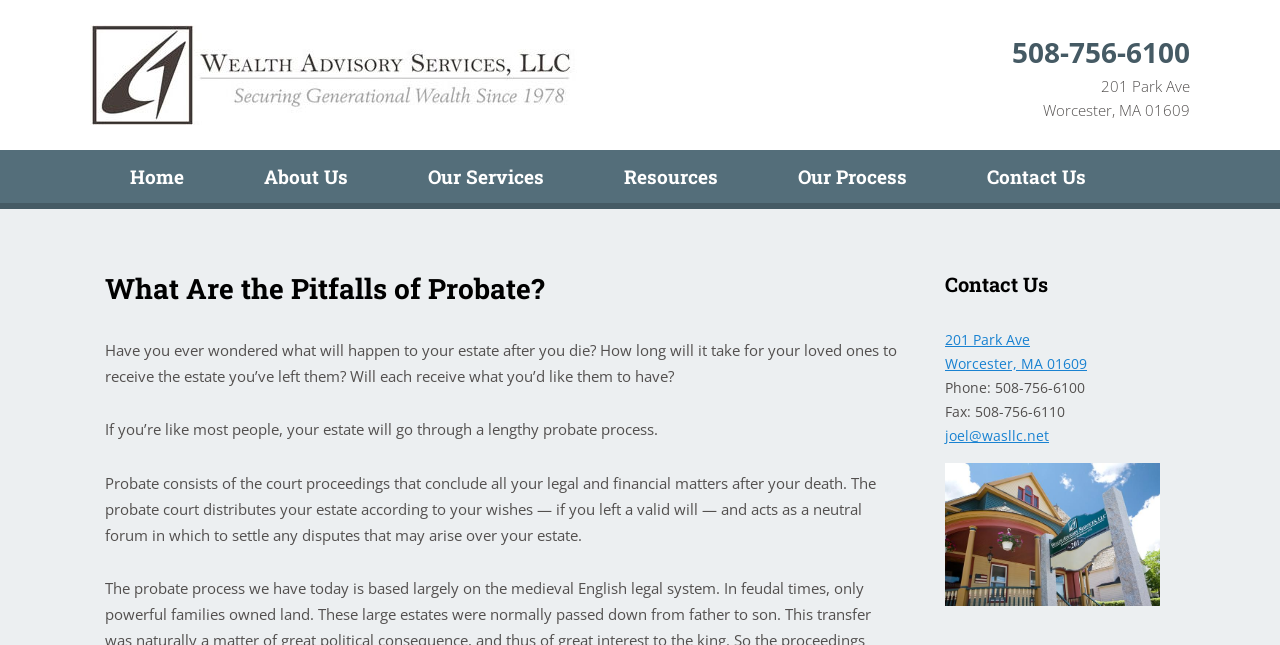Using the description "Home", predict the bounding box of the relevant HTML element.

[0.07, 0.233, 0.175, 0.315]